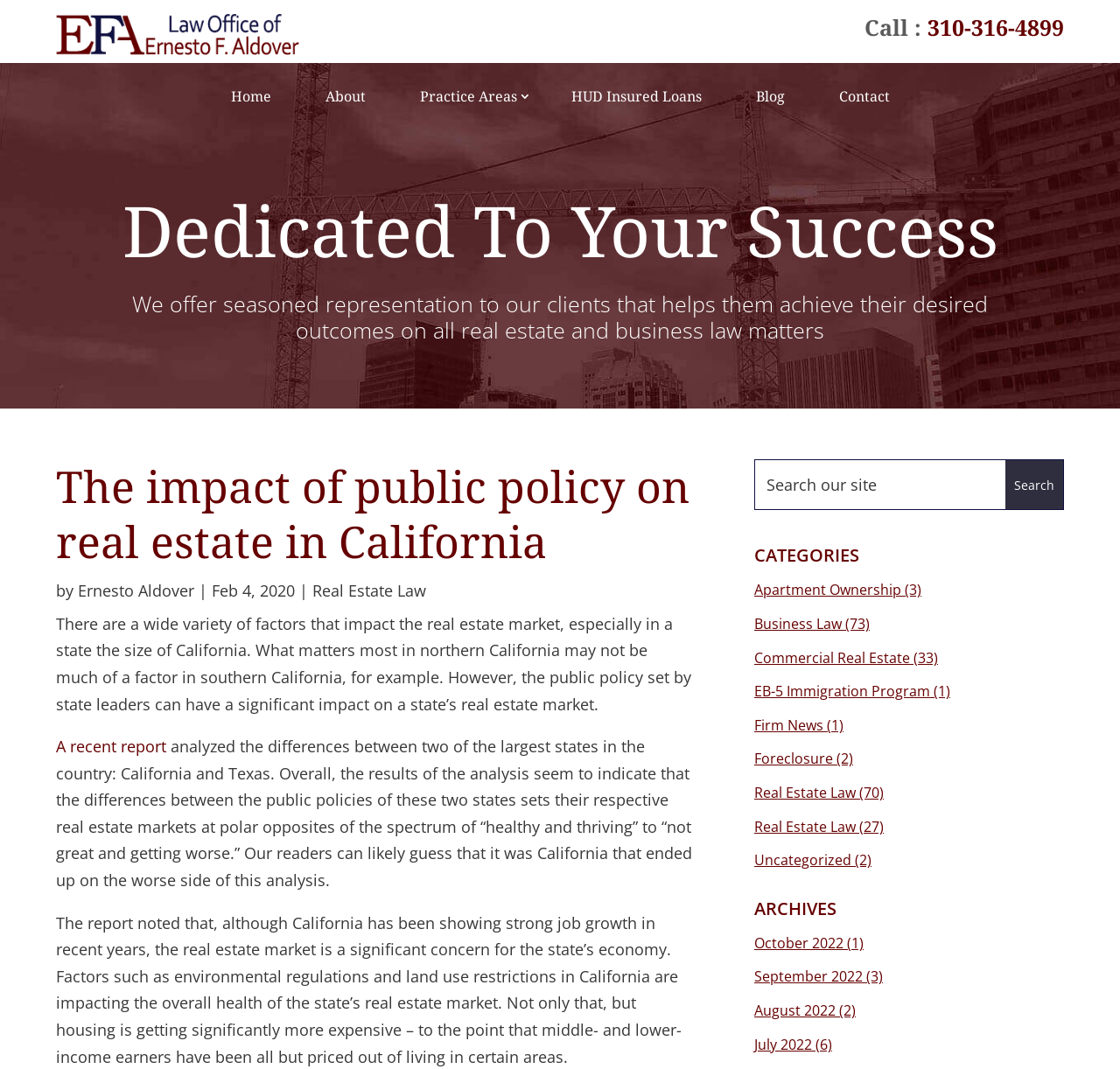Please identify the coordinates of the bounding box that should be clicked to fulfill this instruction: "Search for something on the site".

[0.674, 0.431, 0.949, 0.477]